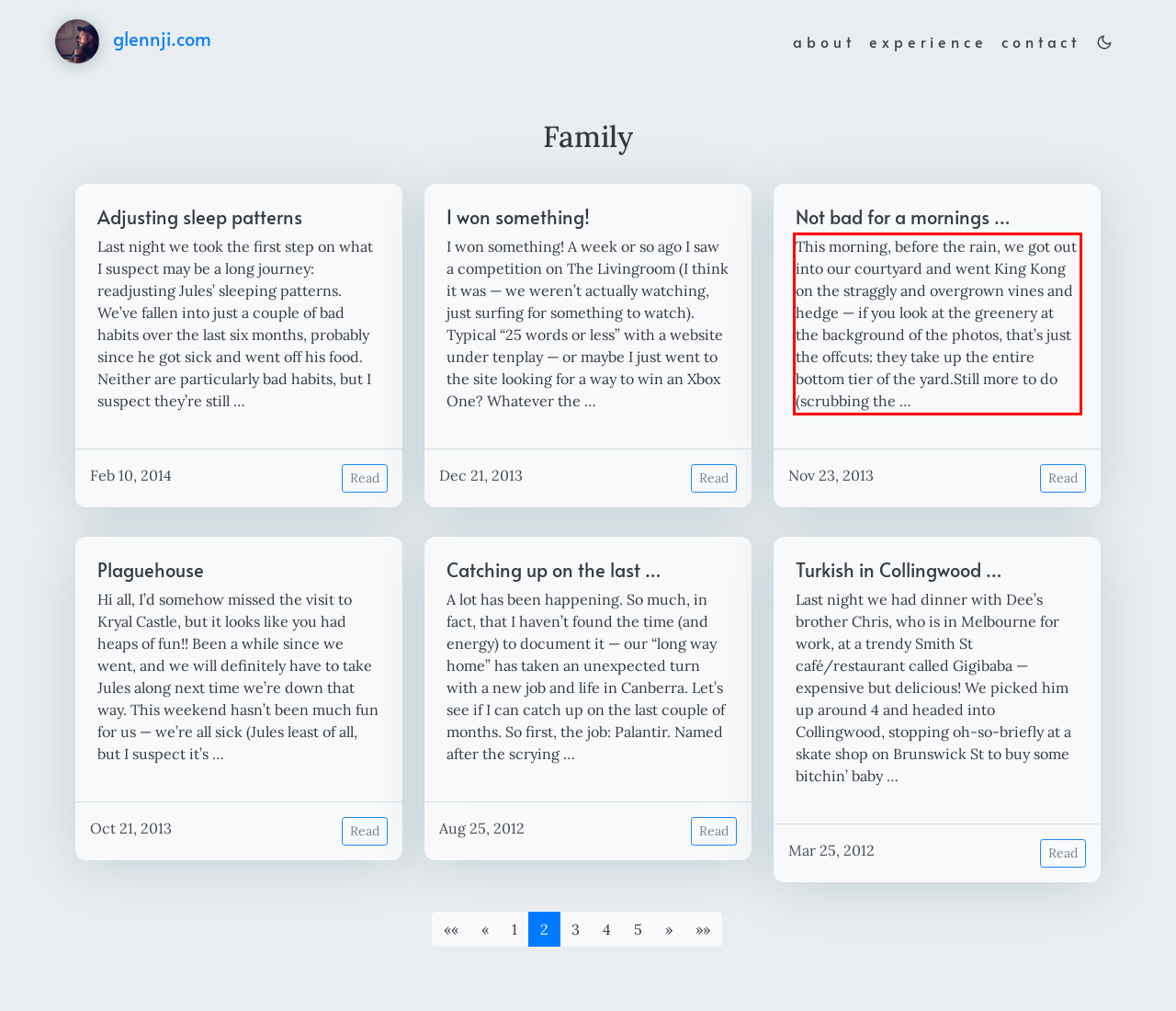Using the provided webpage screenshot, identify and read the text within the red rectangle bounding box.

This morning, before the rain, we got out into our courtyard and went King Kong on the straggly and overgrown vines and hedge — if you look at the greenery at the background of the photos, that’s just the offcuts: they take up the entire bottom tier of the yard.Still more to do (scrubbing the …